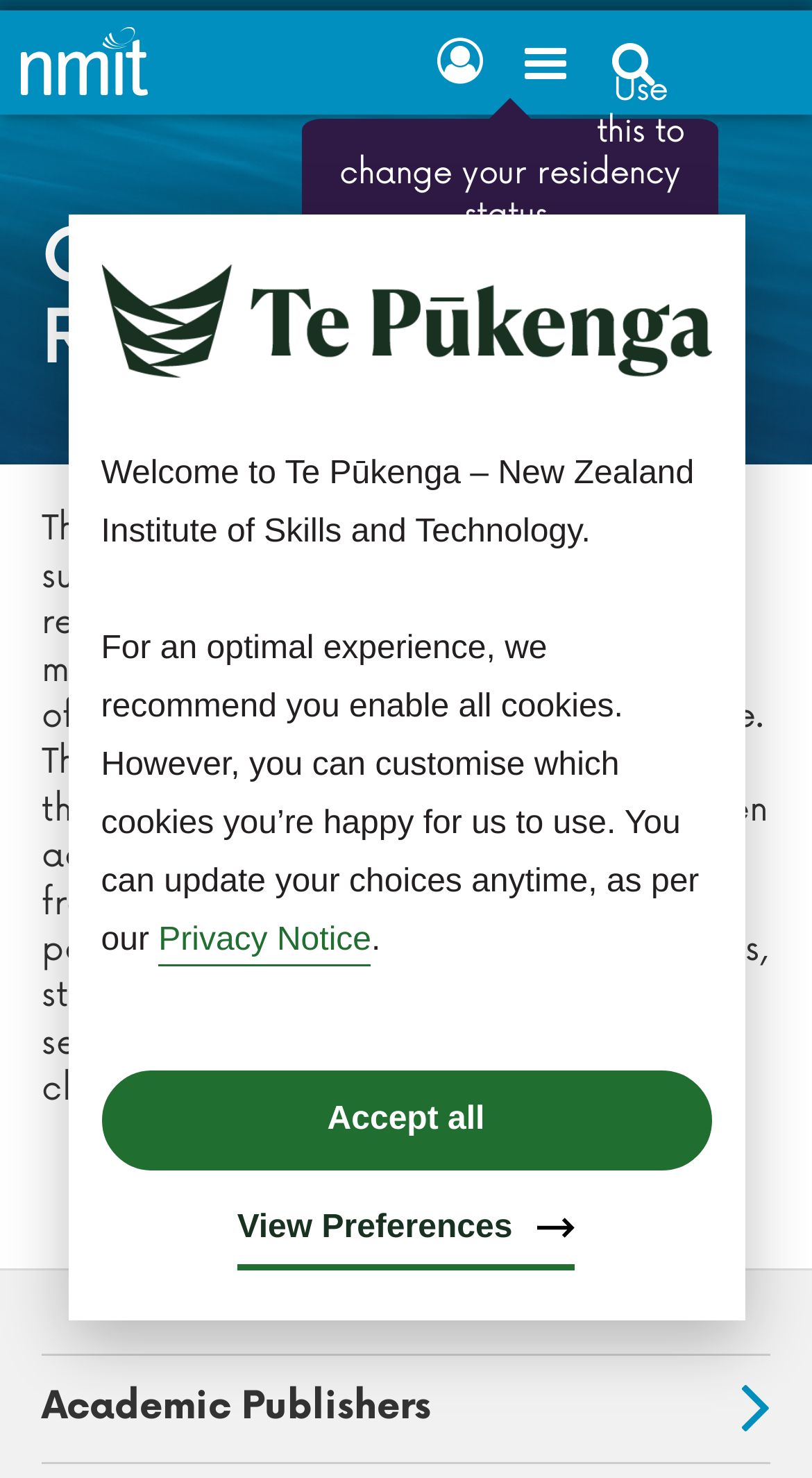Using the information in the image, give a comprehensive answer to the question: 
What is the purpose of the 'Skip to main content' link?

The 'Skip to main content' link is provided at the top of the webpage, which allows users to bypass the navigation menu and directly access the main content of the webpage, making it easier for users with disabilities to navigate the webpage.